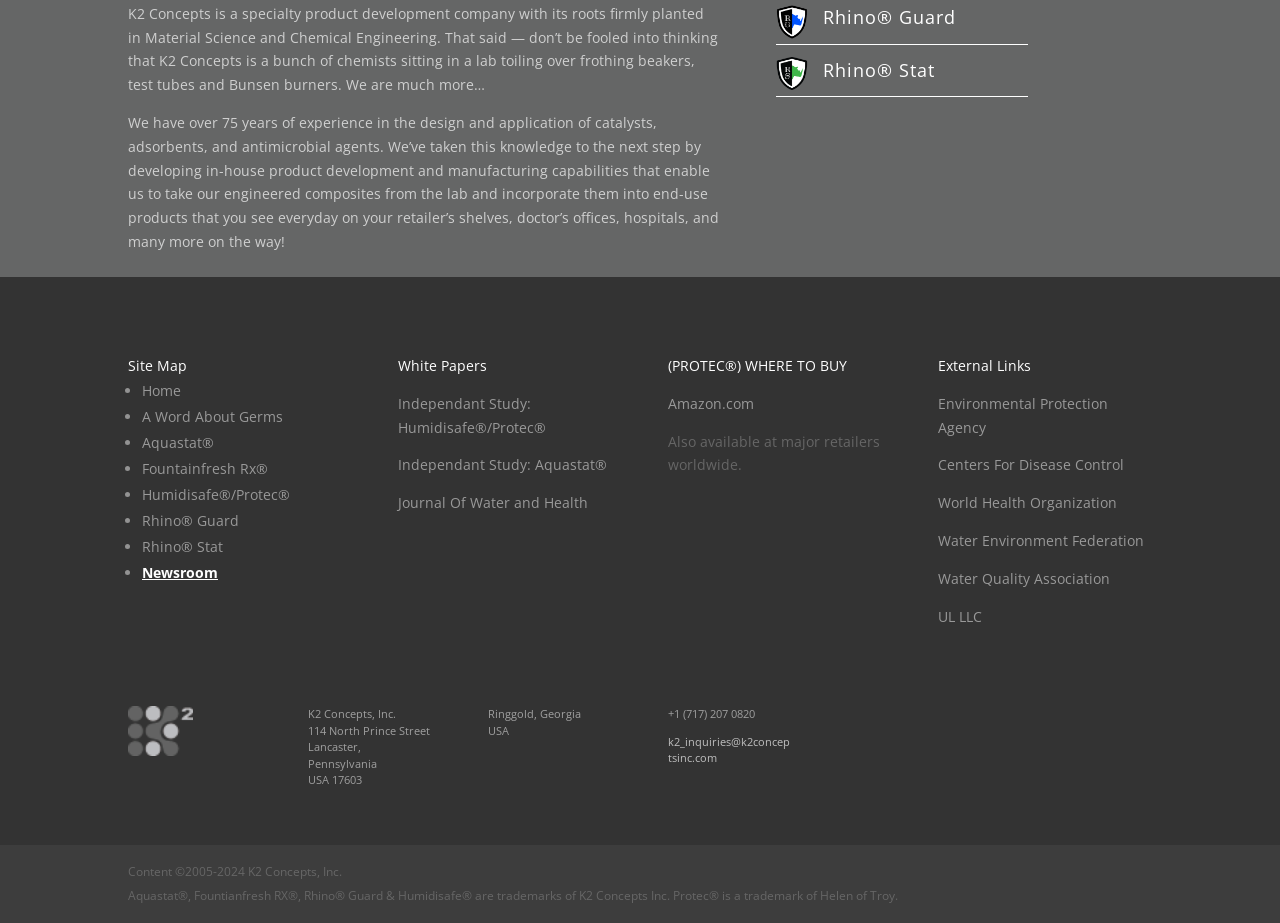Predict the bounding box coordinates for the UI element described as: "Job Portal WordPress Theme". The coordinates should be four float numbers between 0 and 1, presented as [left, top, right, bottom].

None